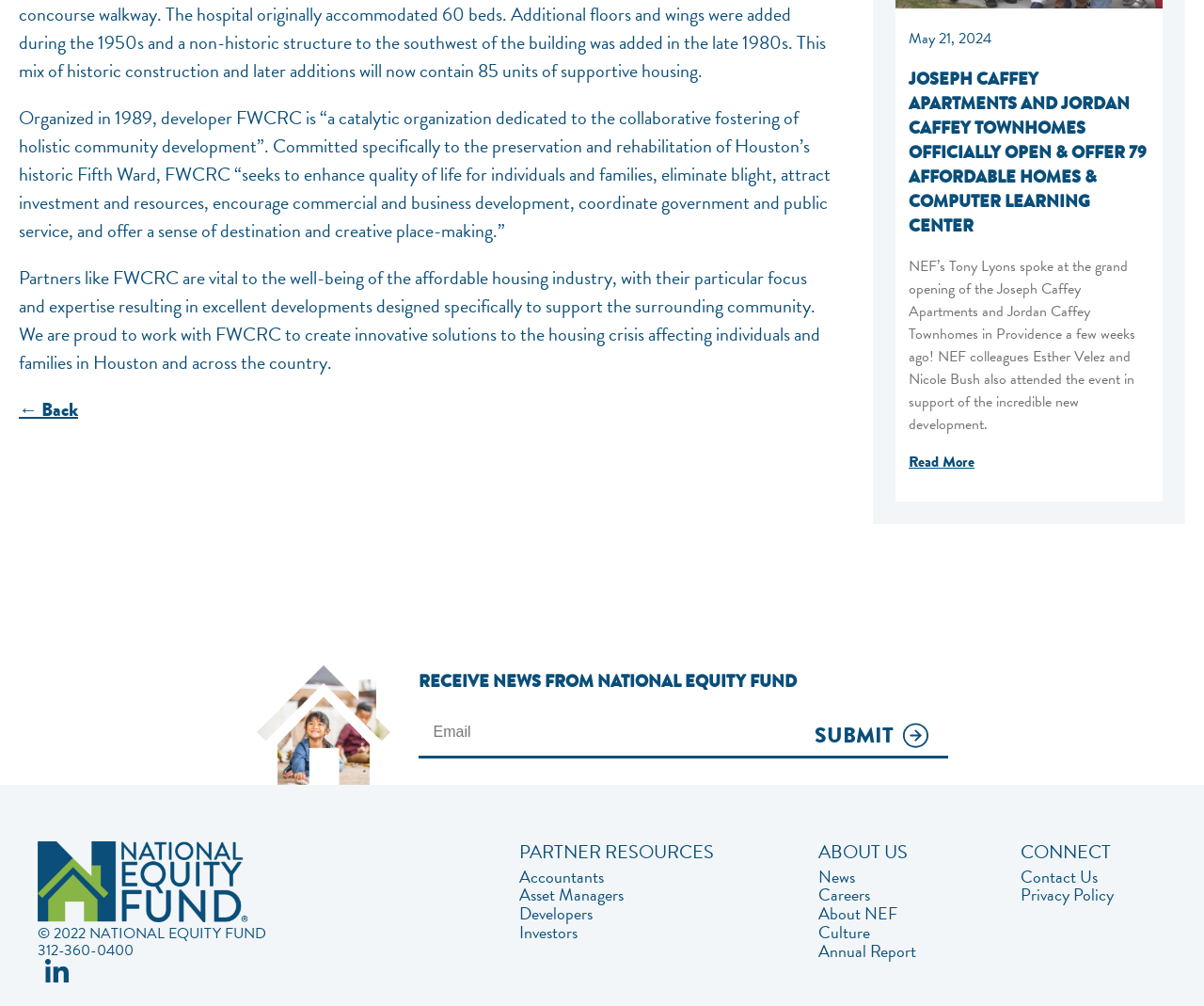Answer the following in one word or a short phrase: 
What is the date mentioned in the article?

May 21, 2024